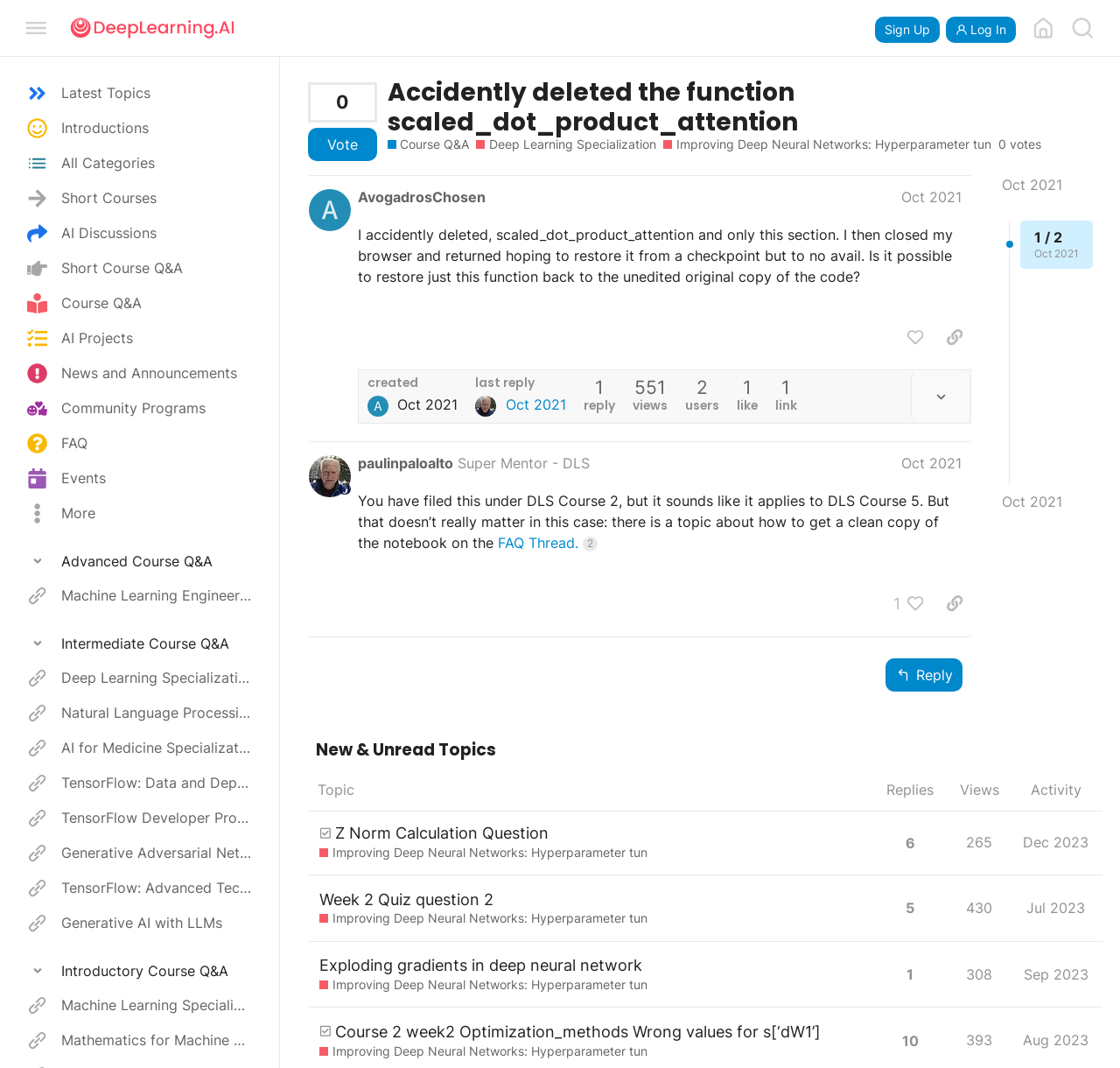Please answer the following question using a single word or phrase: 
What is the purpose of the 'Vote' button?

To vote on a question